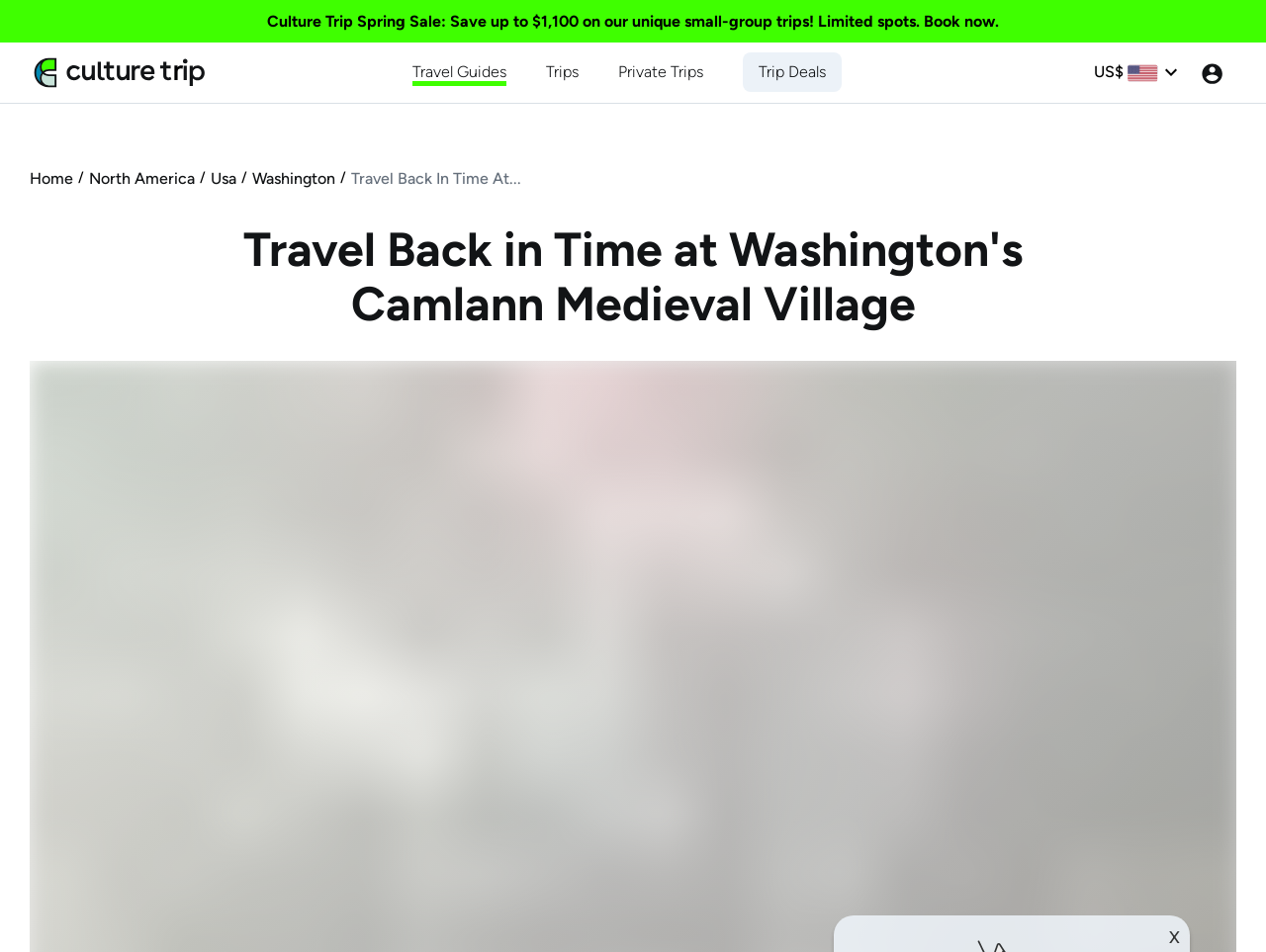Please give a one-word or short phrase response to the following question: 
How many links are in the top navigation bar?

5